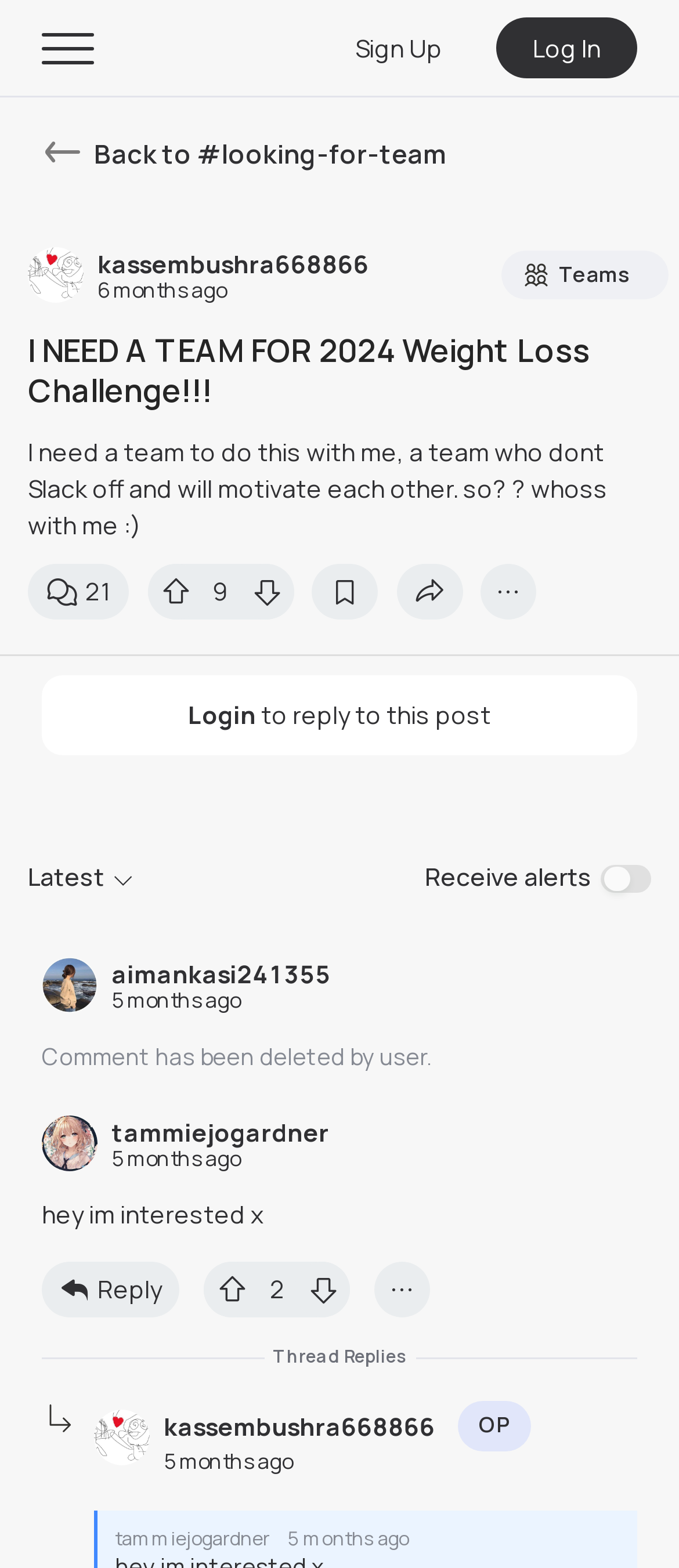Determine the bounding box coordinates of the region to click in order to accomplish the following instruction: "Click on the 'Sign Up' button". Provide the coordinates as four float numbers between 0 and 1, specifically [left, top, right, bottom].

[0.021, 0.686, 0.385, 0.726]